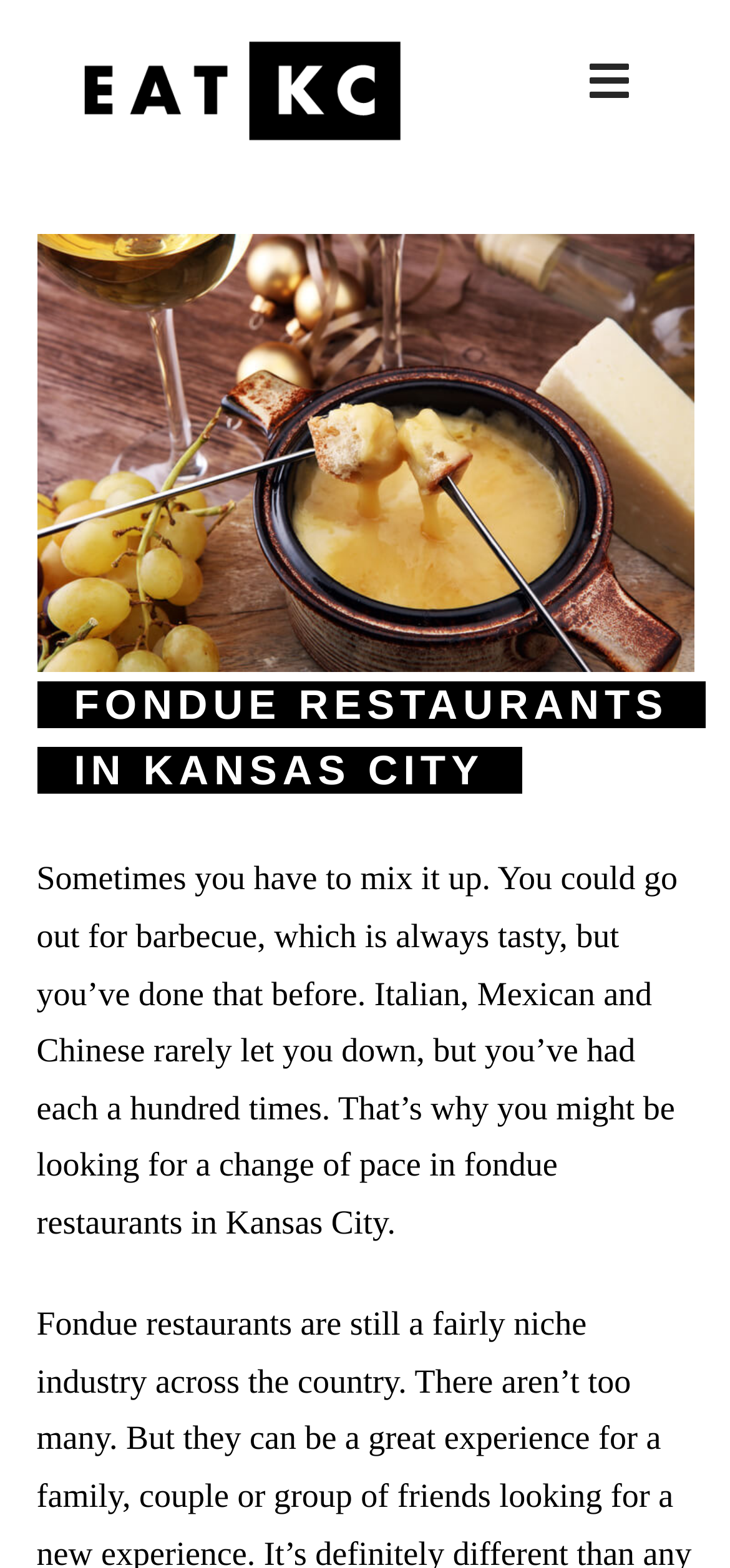Determine the bounding box for the UI element that matches this description: "Navigation".

[0.769, 0.024, 0.9, 0.081]